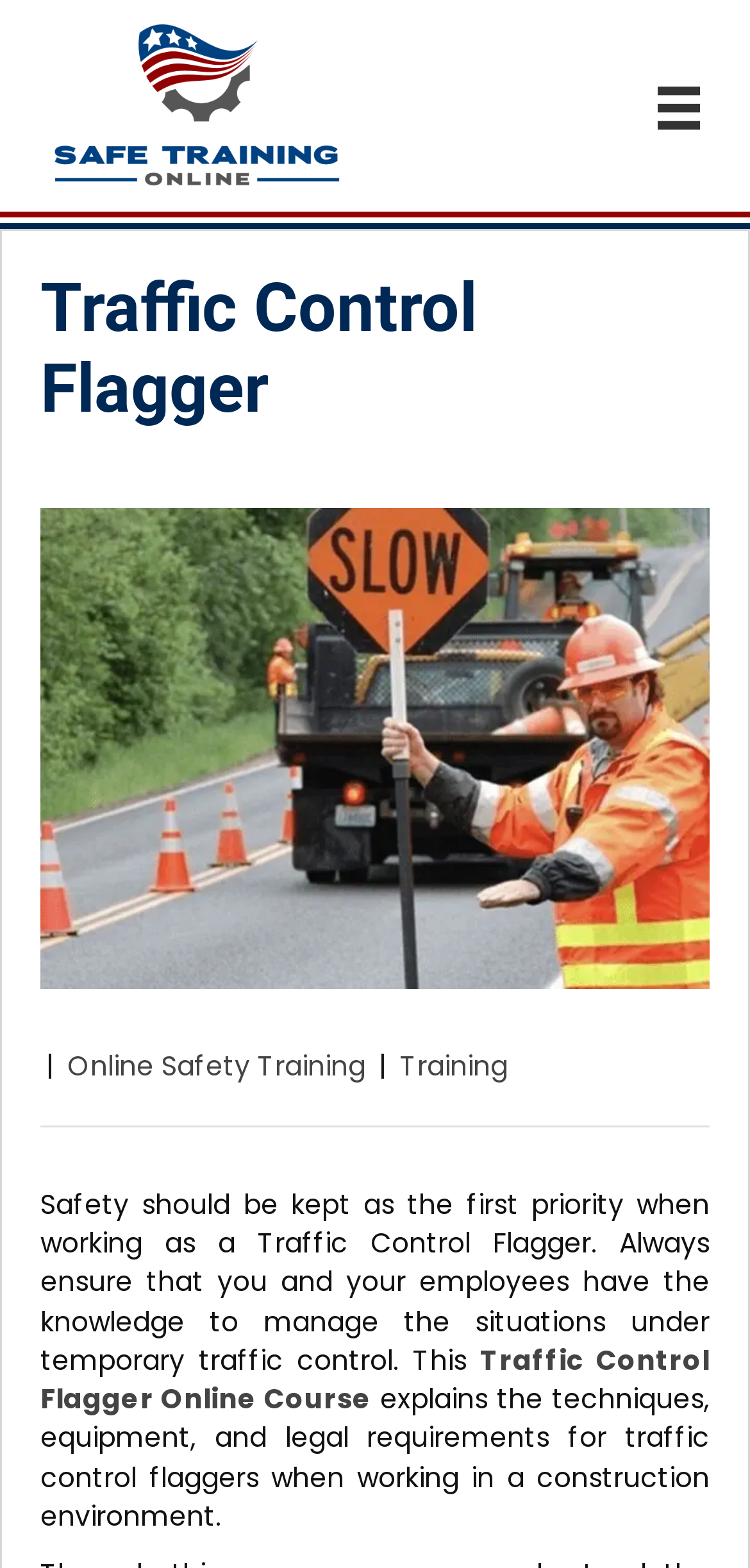Identify the bounding box of the HTML element described here: "Toggle Menu". Provide the coordinates as four float numbers between 0 and 1: [left, top, right, bottom].

None